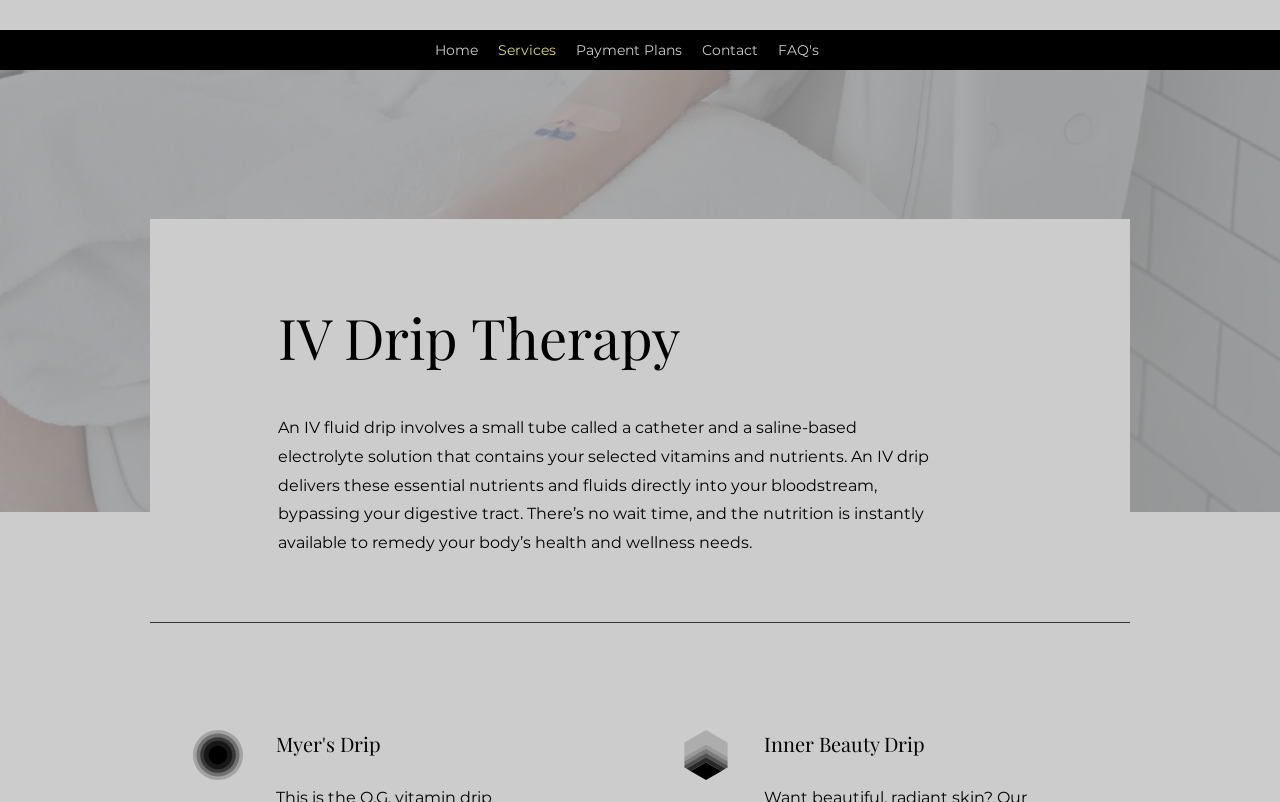Locate the bounding box of the user interface element based on this description: "Home".

[0.332, 0.044, 0.381, 0.081]